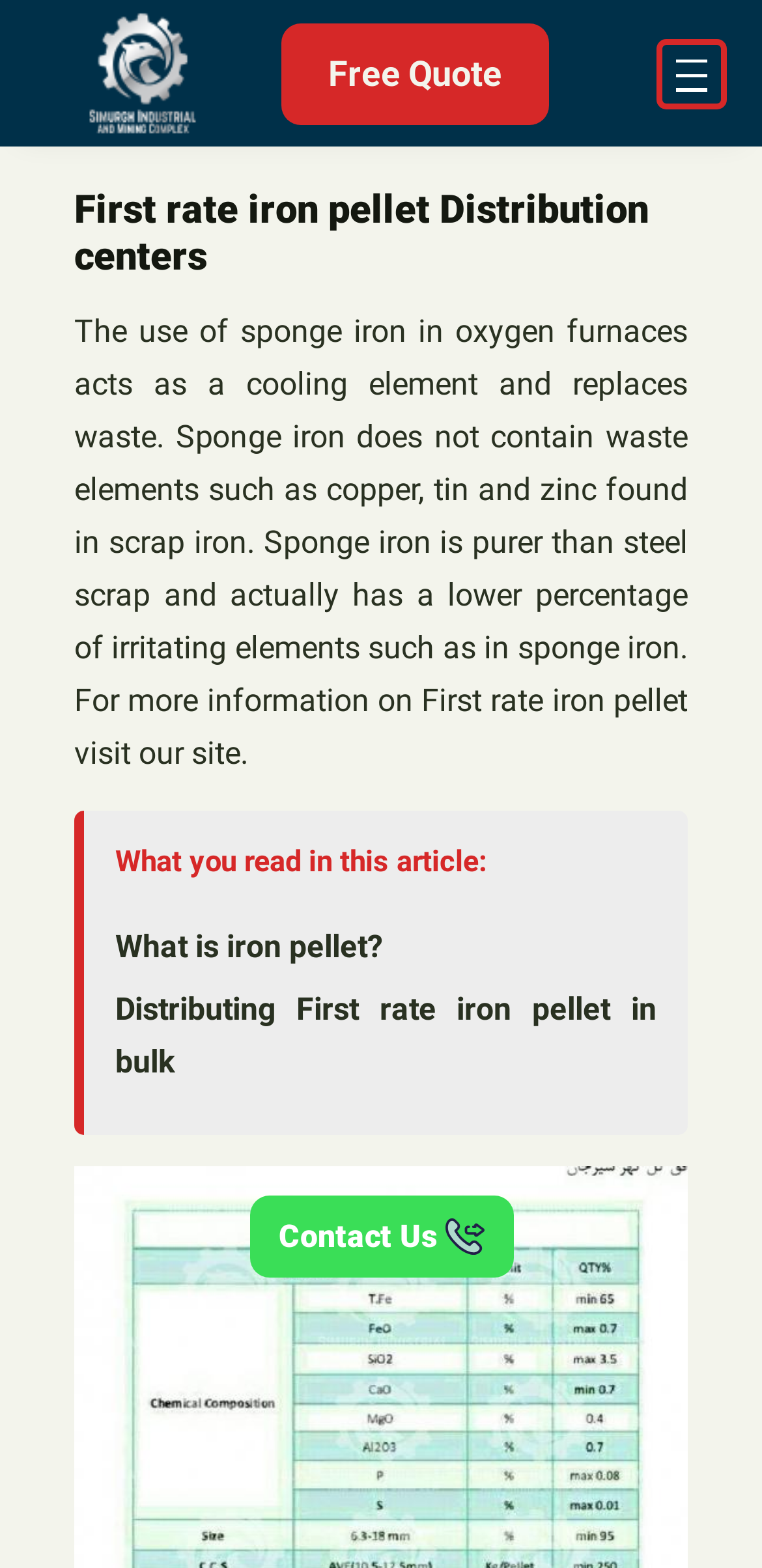Give the bounding box coordinates for the element described by: "aria-label="Wix Facebook page"".

None